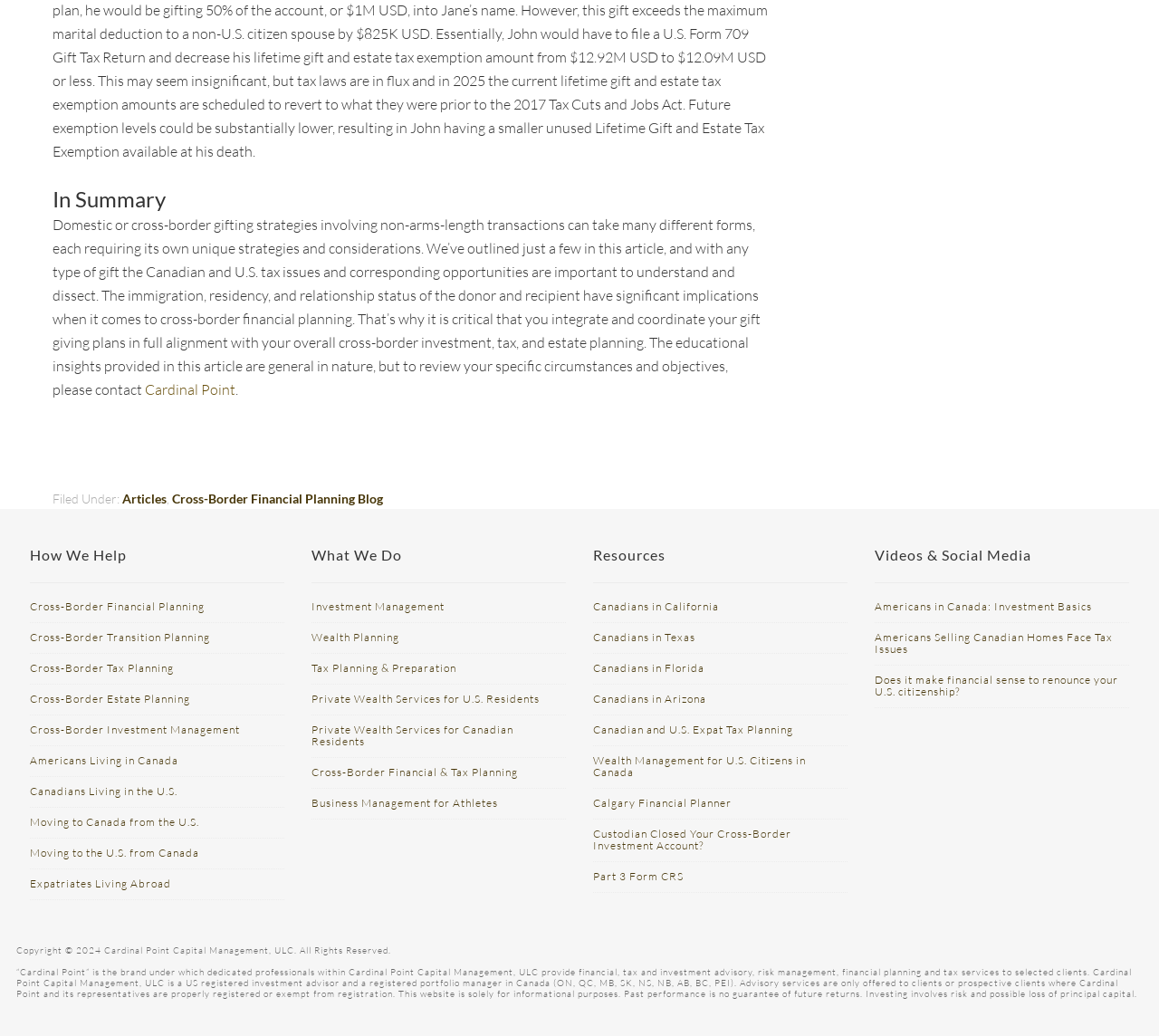Please identify the bounding box coordinates of the clickable element to fulfill the following instruction: "Watch the video about 'Americans in Canada: Investment Basics'". The coordinates should be four float numbers between 0 and 1, i.e., [left, top, right, bottom].

[0.755, 0.578, 0.942, 0.591]